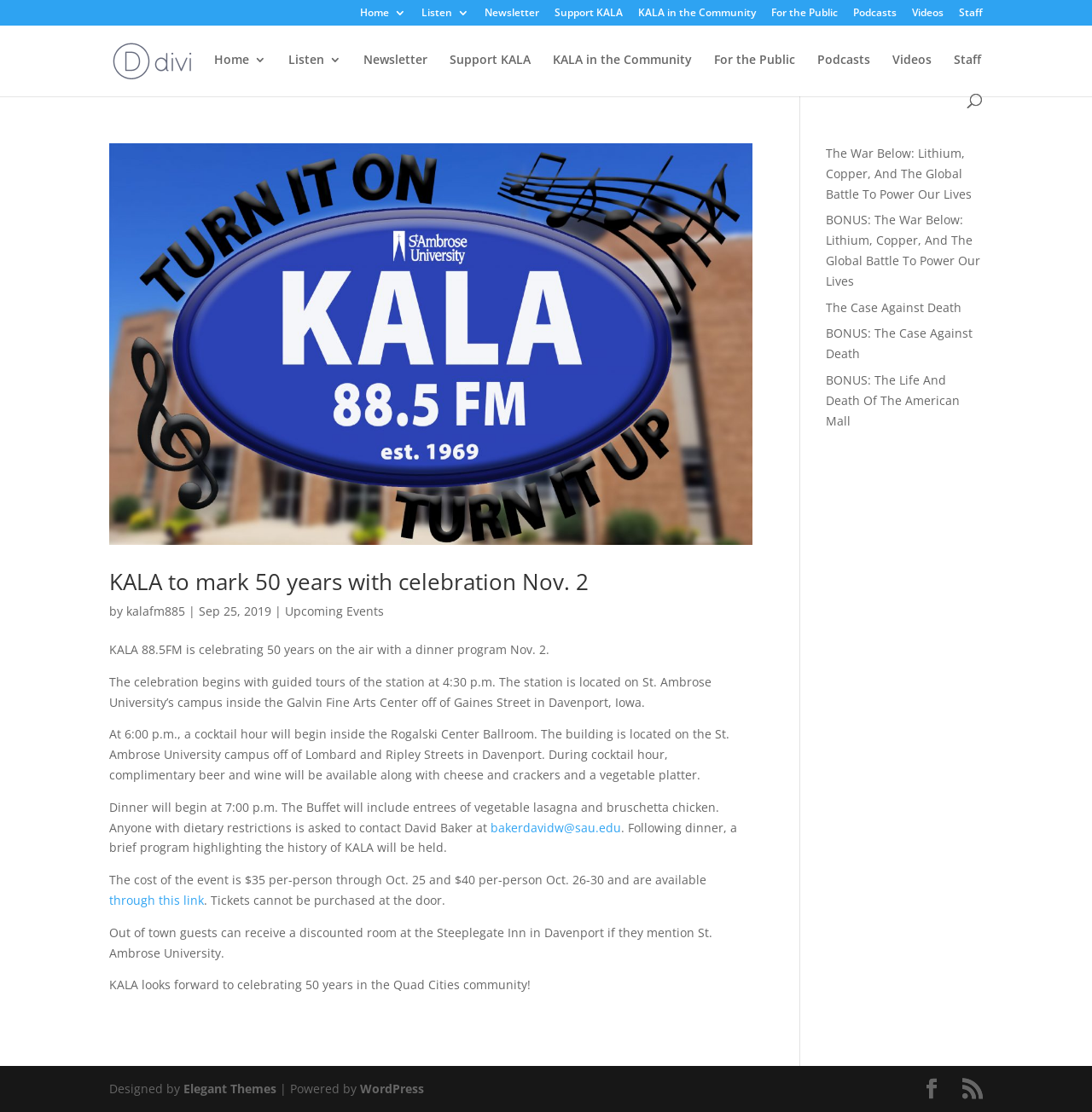Answer the question in a single word or phrase:
Who is the contact person for dietary restrictions?

David Baker